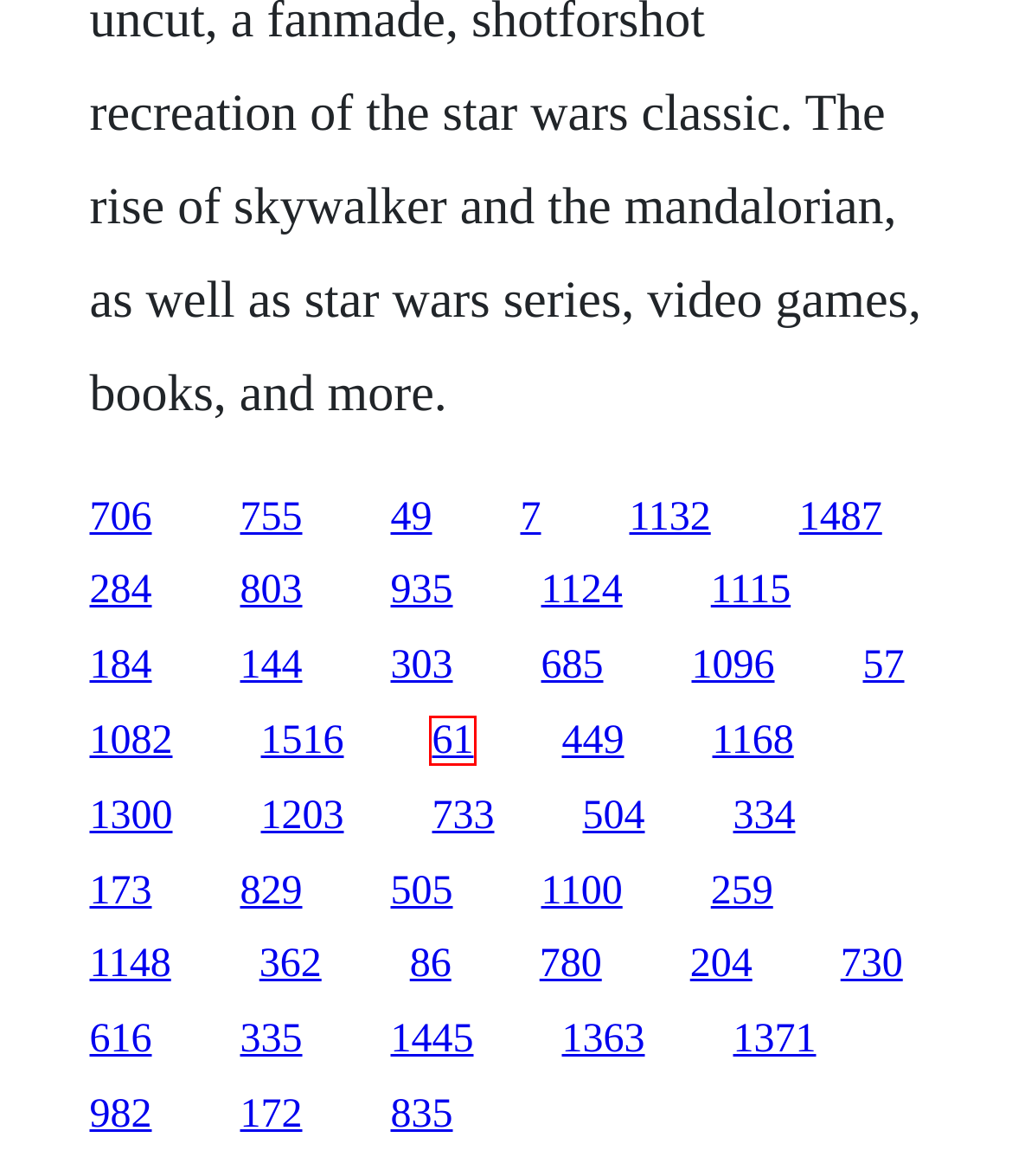You see a screenshot of a webpage with a red bounding box surrounding an element. Pick the webpage description that most accurately represents the new webpage after interacting with the element in the red bounding box. The options are:
A. The voice 2012 download deutsch kinox
B. Voot shani episode 312
C. Dave clark 5 greatest hits torrent
D. Gyro sensor ev3 programming book
E. Bad guy 100 download
F. Ncambridge latin course book 2 stage 17
G. Robin og bugge bli med meg hjem download
H. Not forgotten movie torrent

E